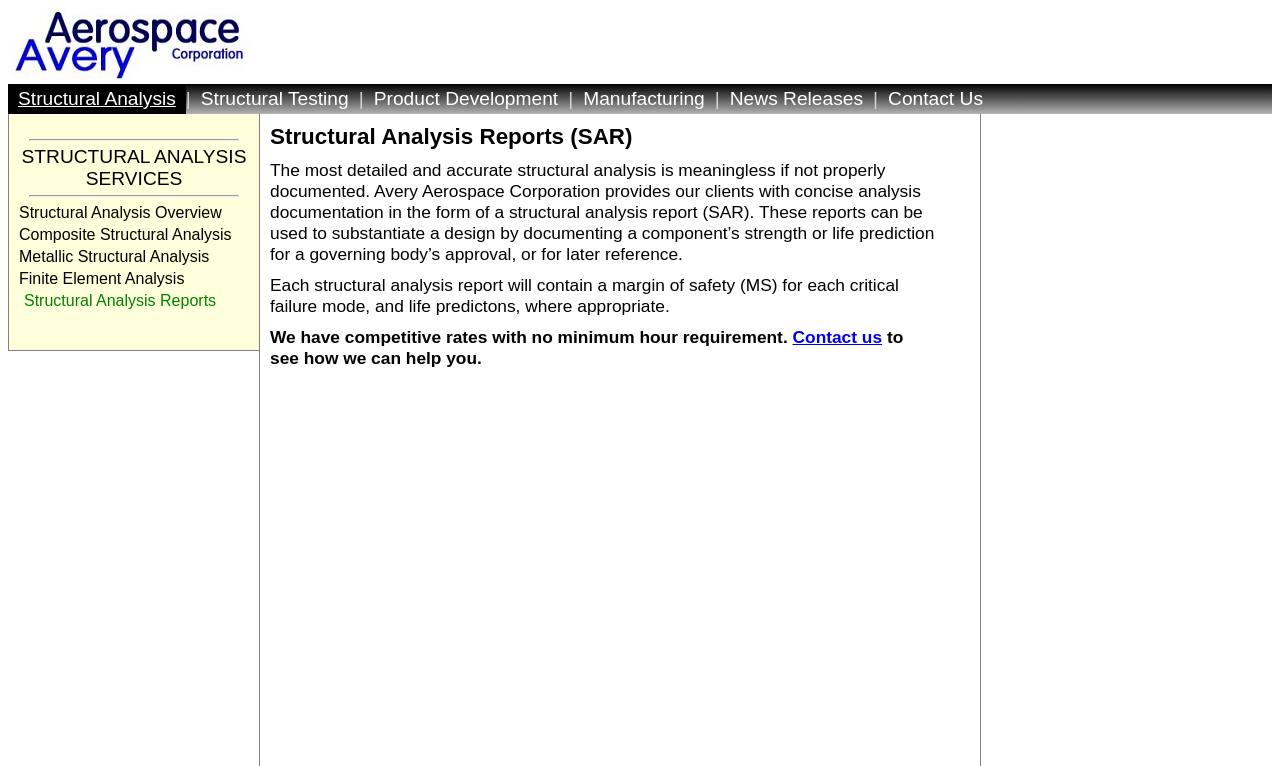Locate the bounding box coordinates of the element I should click to achieve the following instruction: "Read about Structural Analysis Reports".

[0.211, 0.162, 0.758, 0.196]